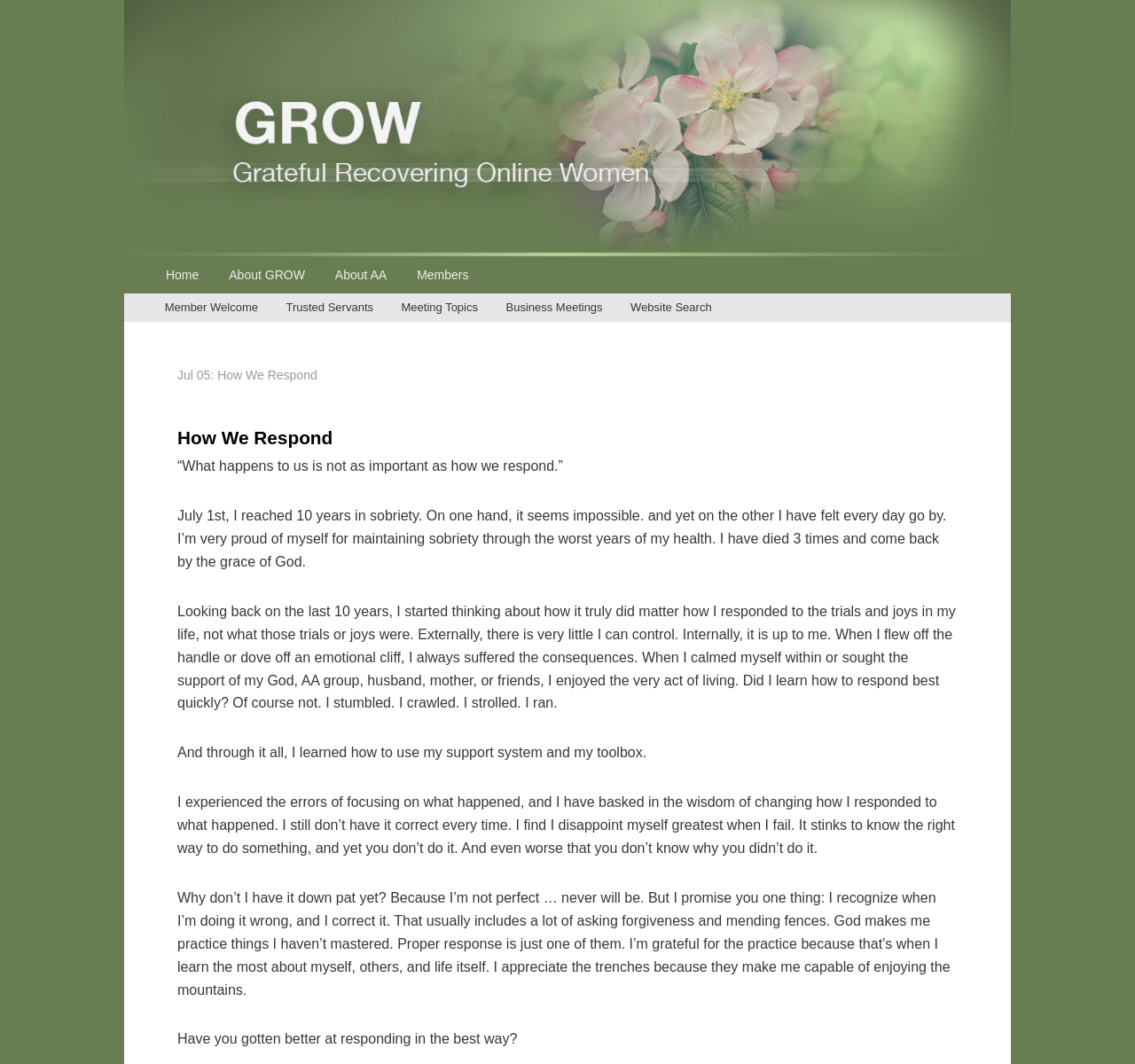Provide the bounding box coordinates for the area that should be clicked to complete the instruction: "Click the 'Home' link".

[0.133, 0.24, 0.189, 0.275]